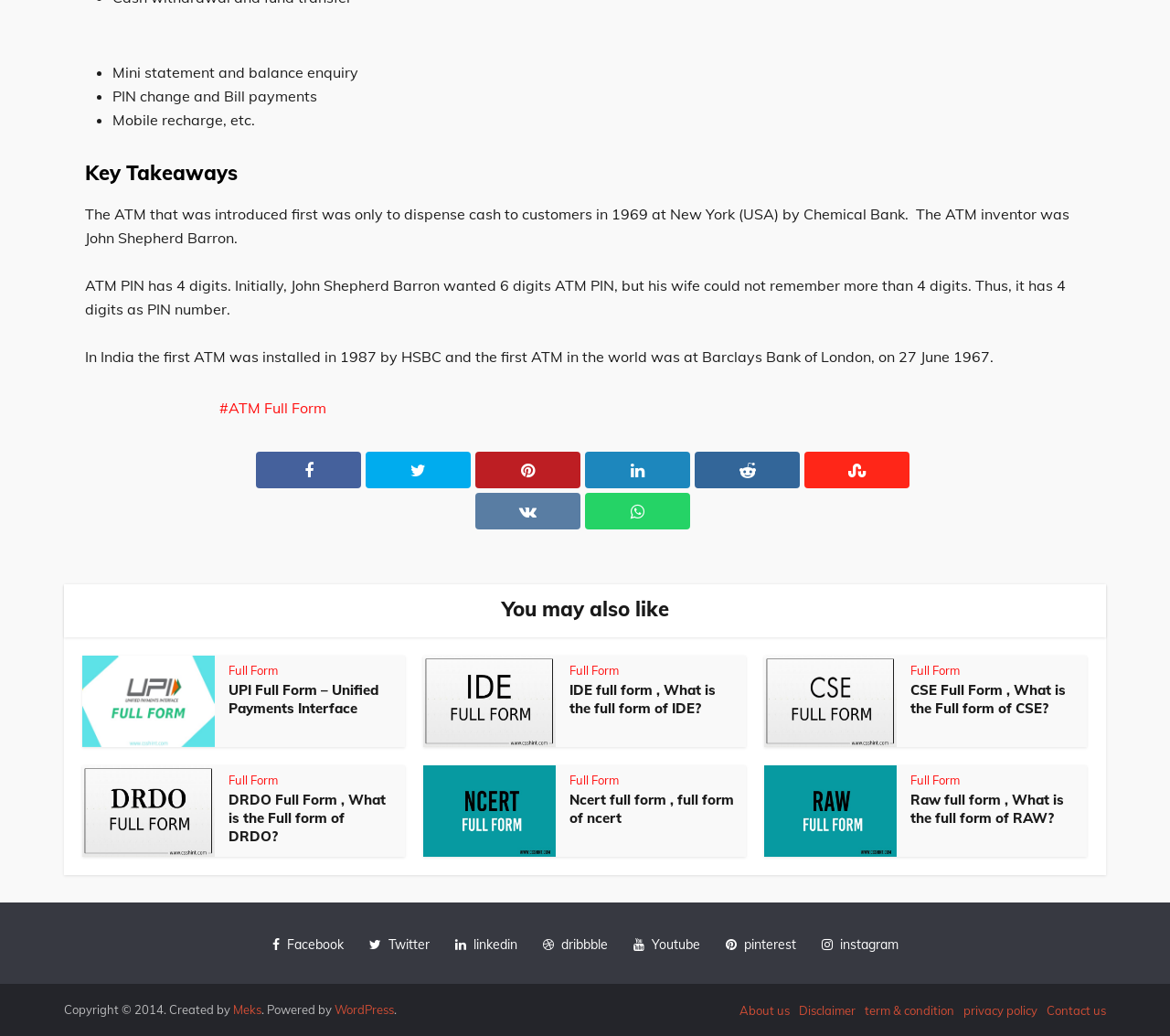What is the PIN number length of an ATM?
Please provide a comprehensive answer based on the information in the image.

The text states, 'ATM PIN has 4 digits. Initially, John Shepherd Barron wanted 6 digits ATM PIN, but his wife could not remember more than 4 digits. Thus, it has 4 digits as PIN number.' This information is found in the StaticText element with ID 244.